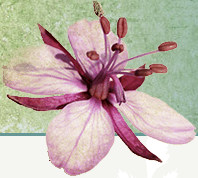Explain in detail what you see in the image.

The image features a delicate pink flower, showcasing a blend of soft pastel colors that evoke a sense of calm and tranquility. The flower's petals are gently curved and display subtle variations in shades of pink and cream, while its prominent stamens add a touch of vibrancy. The artistic background employs a light green textured design, enhancing the overall serene aesthetic. This floral representation embodies themes of growth and healing, aligning beautifully with the ethos of the Growth & Recovery Center, where professionals like Dr. Carrie Holl, Psy.D., provide support and therapeutic services focused on emotional well-being and mental health recovery.